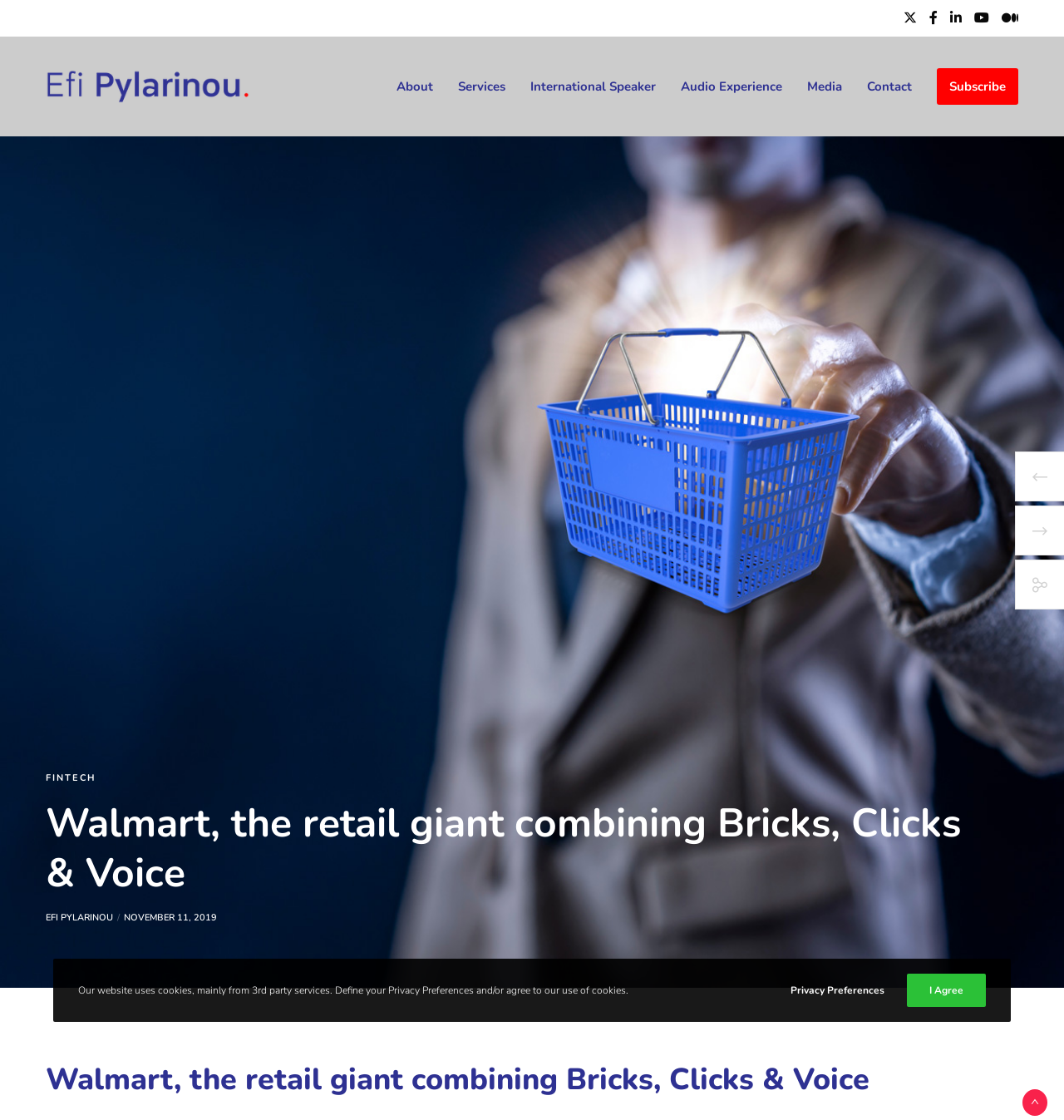Extract the primary header of the webpage and generate its text.

Walmart, the retail giant combining Bricks, Clicks & Voice